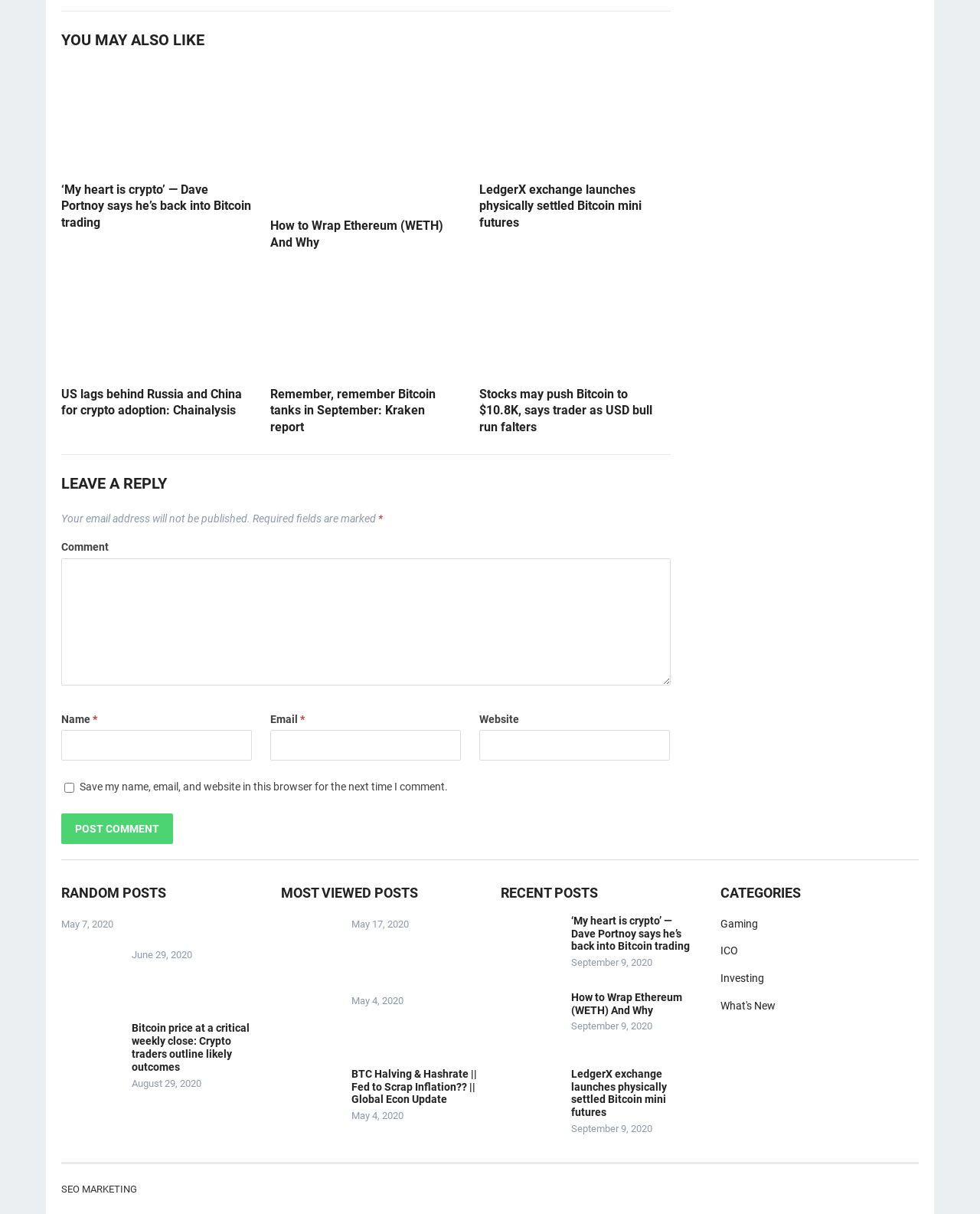What is the title of the section with links to recent posts?
Answer the question with a single word or phrase by looking at the picture.

RECENT POSTS